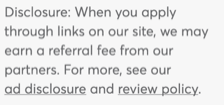Give a detailed account of the elements present in the image.

The image features a concise disclosure statement emphasizing the potential financial benefits for the site when users apply for credit cards through referral links. It states, "Disclosure: When you apply through links on our site, we may earn a referral fee from our partners. For more, see our ad disclosure and review policy." This notice is crucial for transparency, informing readers about the site's earnings from partnerships while directing them to additional resources regarding the ad and review policies. The design is clean and modern, making the information easy to read and understand for visitors seeking insights on subprime credit cards and associated fees.